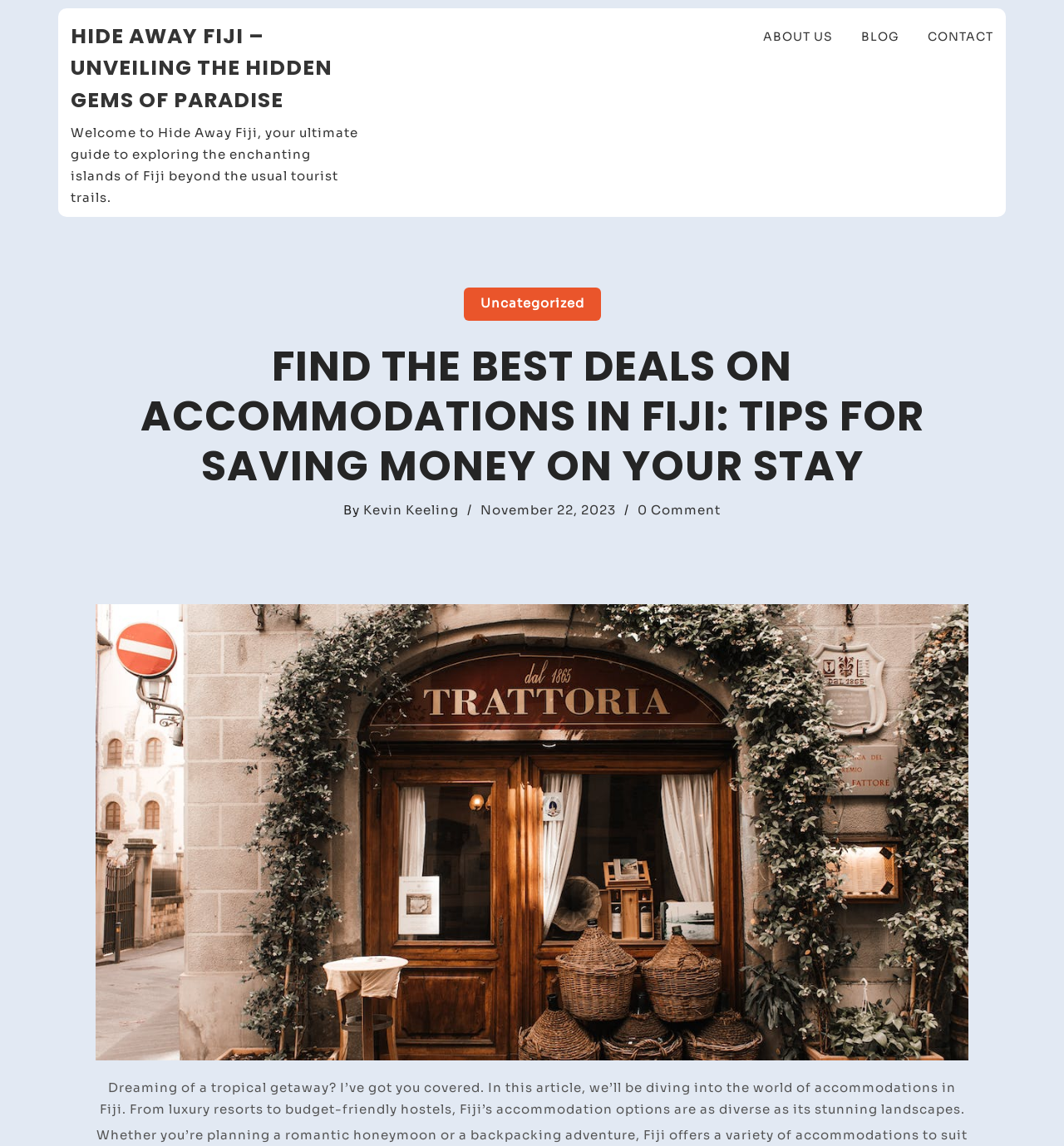Kindly respond to the following question with a single word or a brief phrase: 
How many comments are there on the latest article?

0